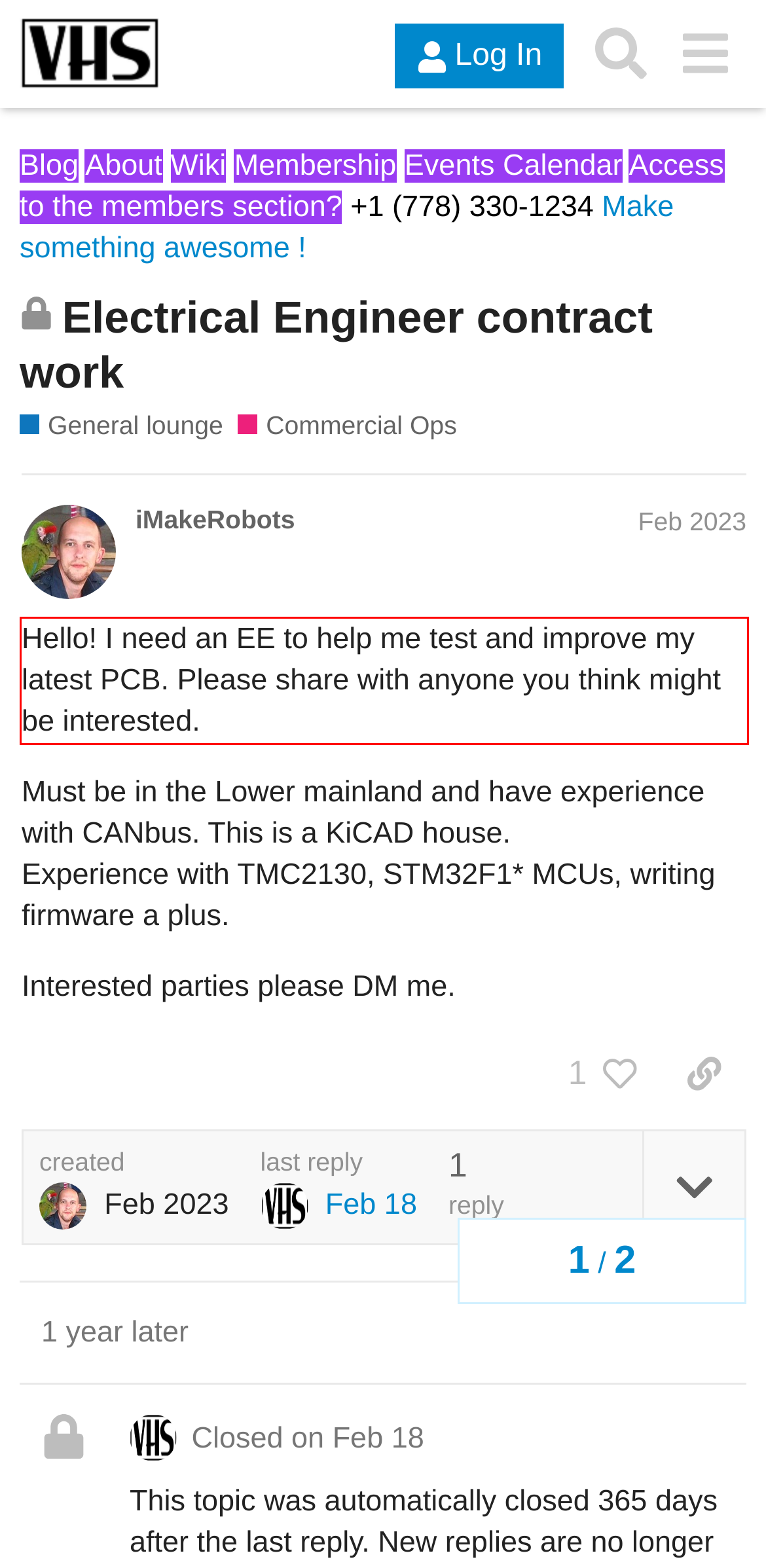Locate the red bounding box in the provided webpage screenshot and use OCR to determine the text content inside it.

Hello! I need an EE to help me test and improve my latest PCB. Please share with anyone you think might be interested.